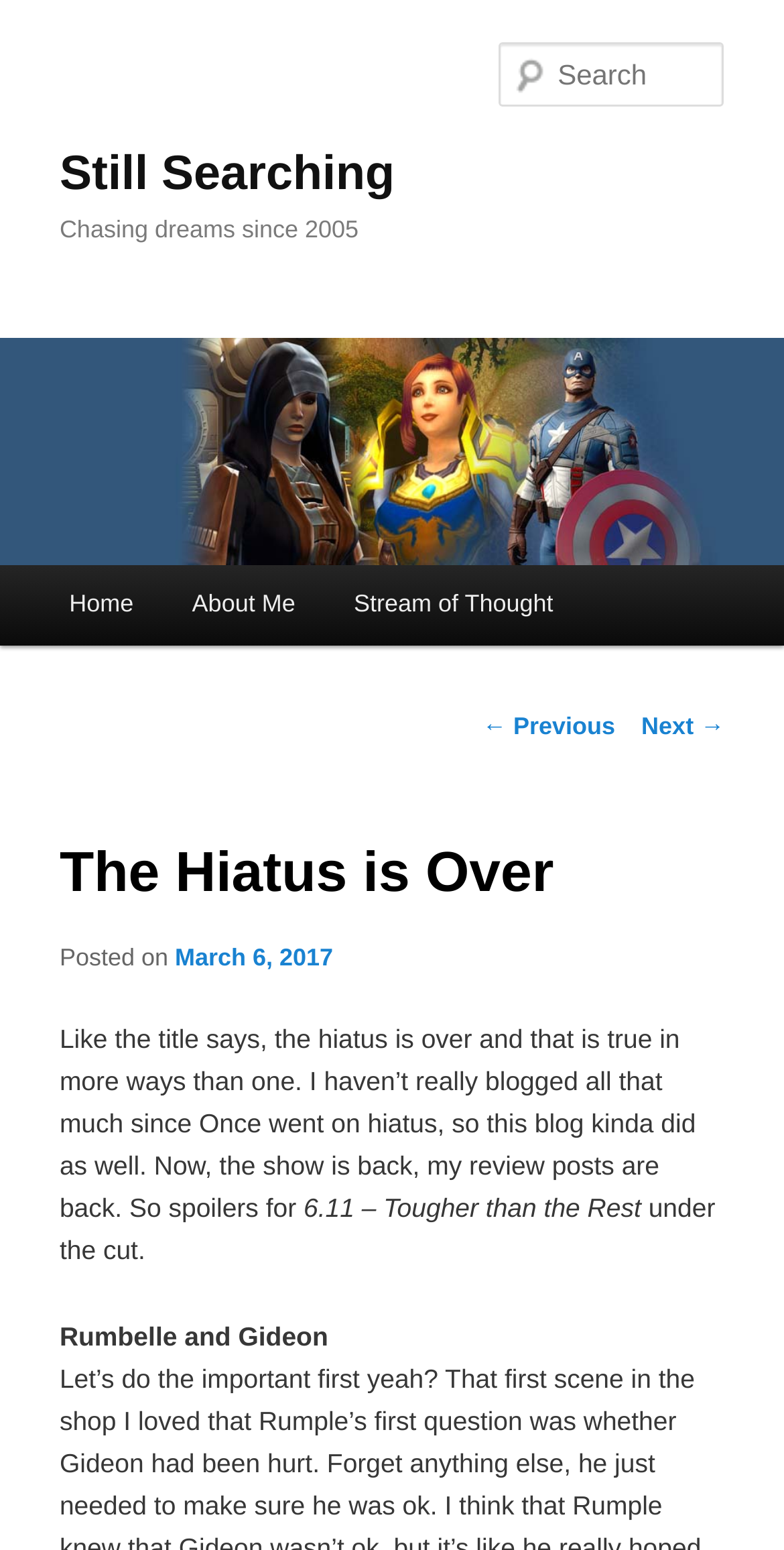Determine the bounding box coordinates for the area that needs to be clicked to fulfill this task: "View the post about Rumbelle and Gideon". The coordinates must be given as four float numbers between 0 and 1, i.e., [left, top, right, bottom].

[0.076, 0.852, 0.419, 0.872]